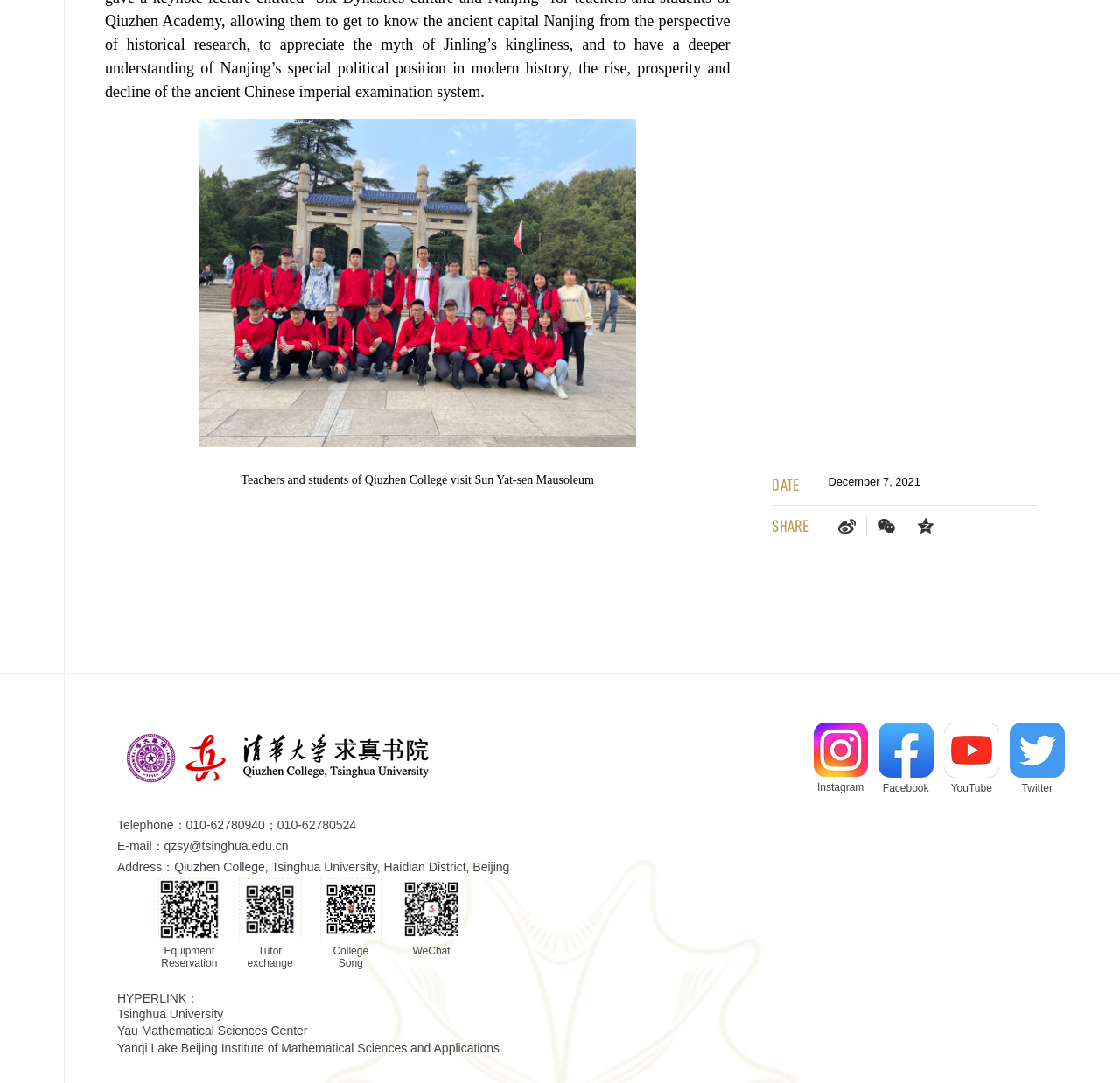Please identify the bounding box coordinates of the region to click in order to complete the given instruction: "Visit the Instagram page". The coordinates should be four float numbers between 0 and 1, i.e., [left, top, right, bottom].

[0.726, 0.668, 0.775, 0.718]